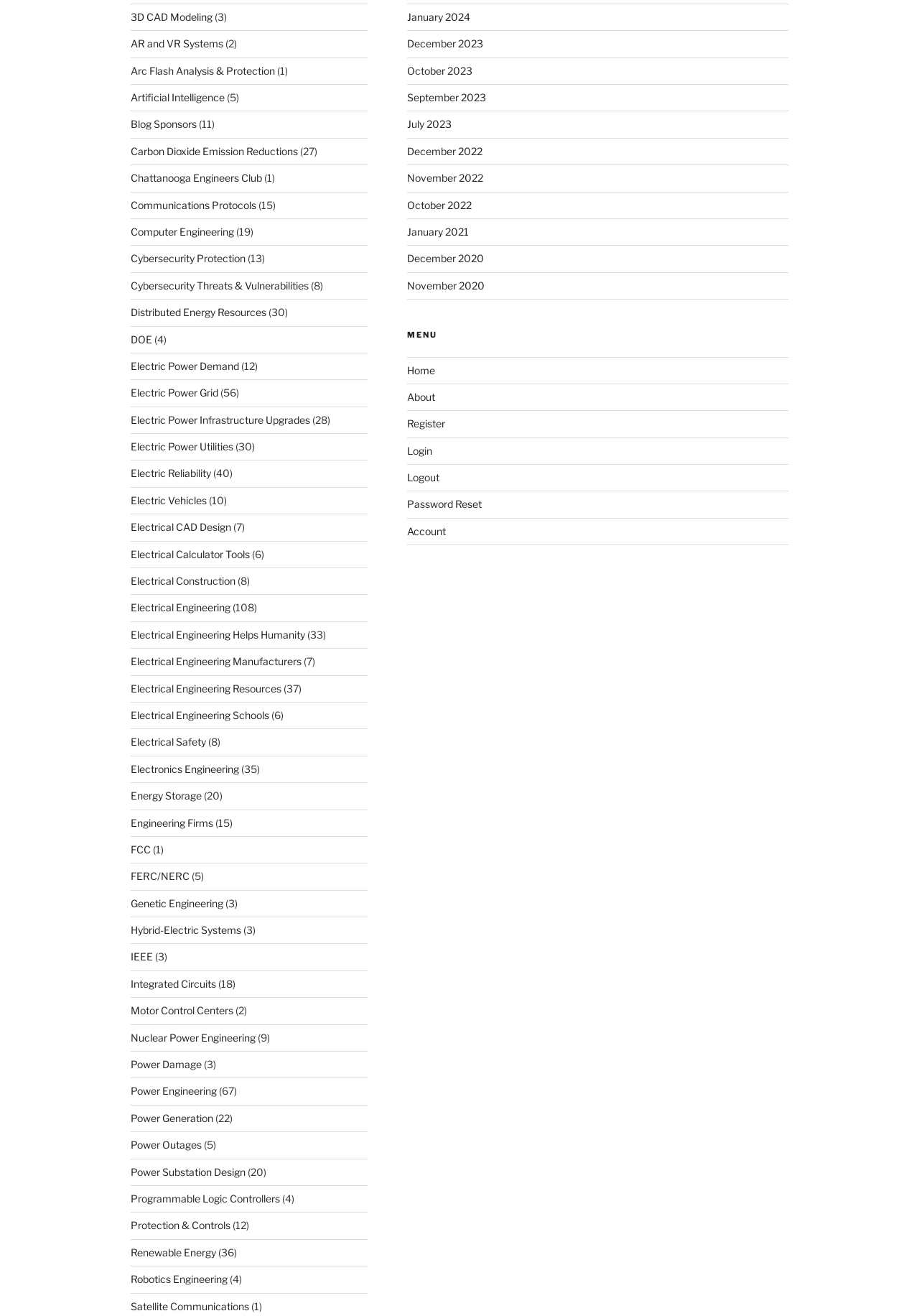Using the element description: "Arc Flash Analysis & Protection", determine the bounding box coordinates. The coordinates should be in the format [left, top, right, bottom], with values between 0 and 1.

[0.142, 0.049, 0.299, 0.058]